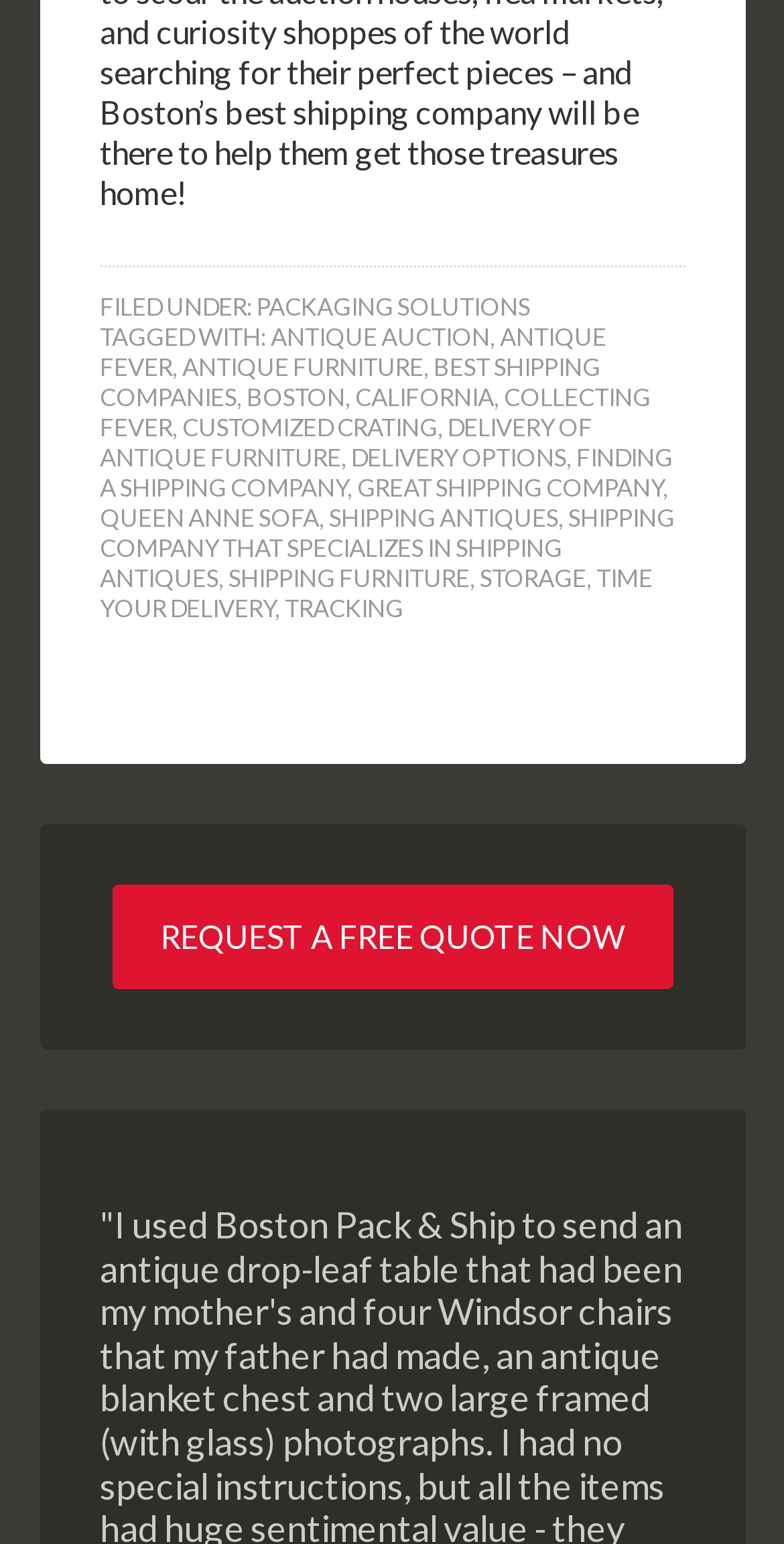Respond with a single word or phrase for the following question: 
What is the category of 'ANTIQUE AUCTION'?

PACKAGING SOLUTIONS